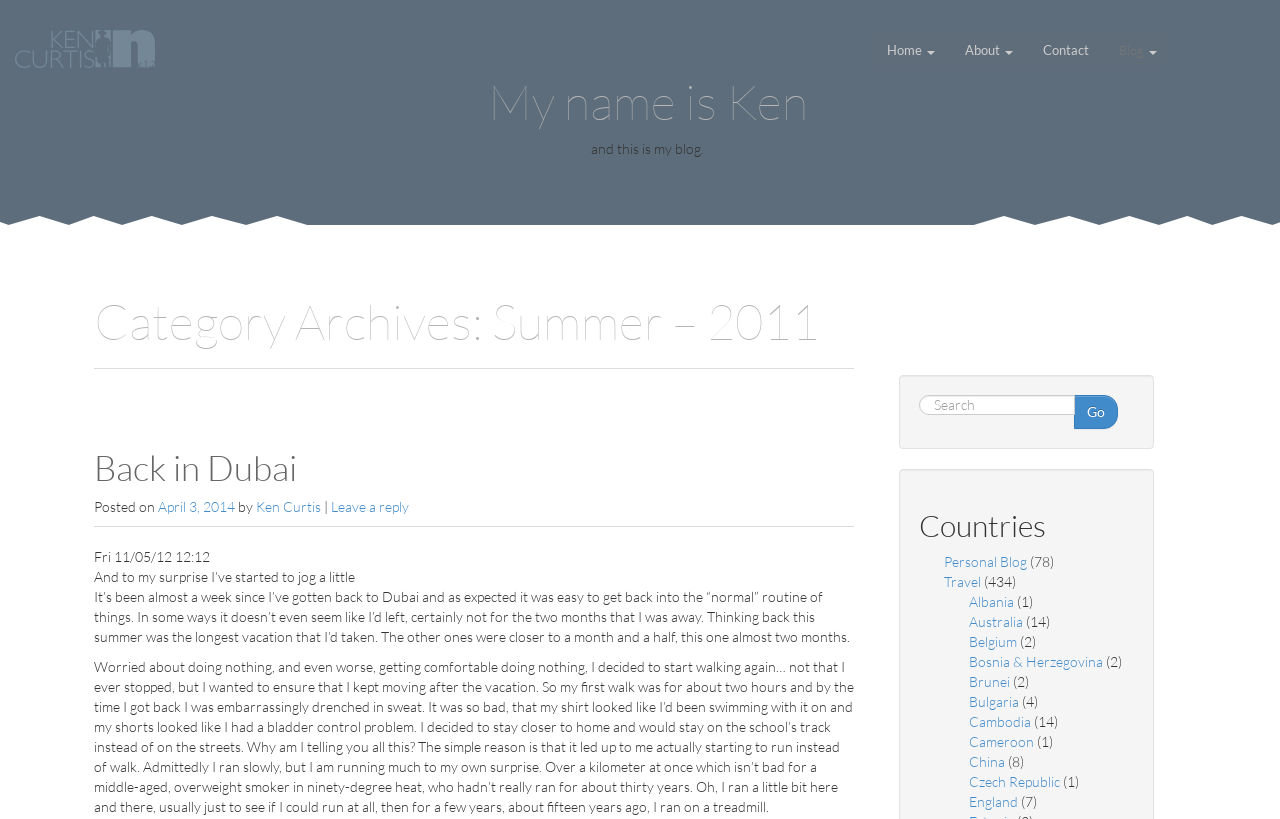What is the name of the blog author?
Analyze the image and deliver a detailed answer to the question.

The answer can be found in the heading 'My name is Ken' and also in the link 'Ken Curtis' which is the author of the blog post 'Back in Dubai'.